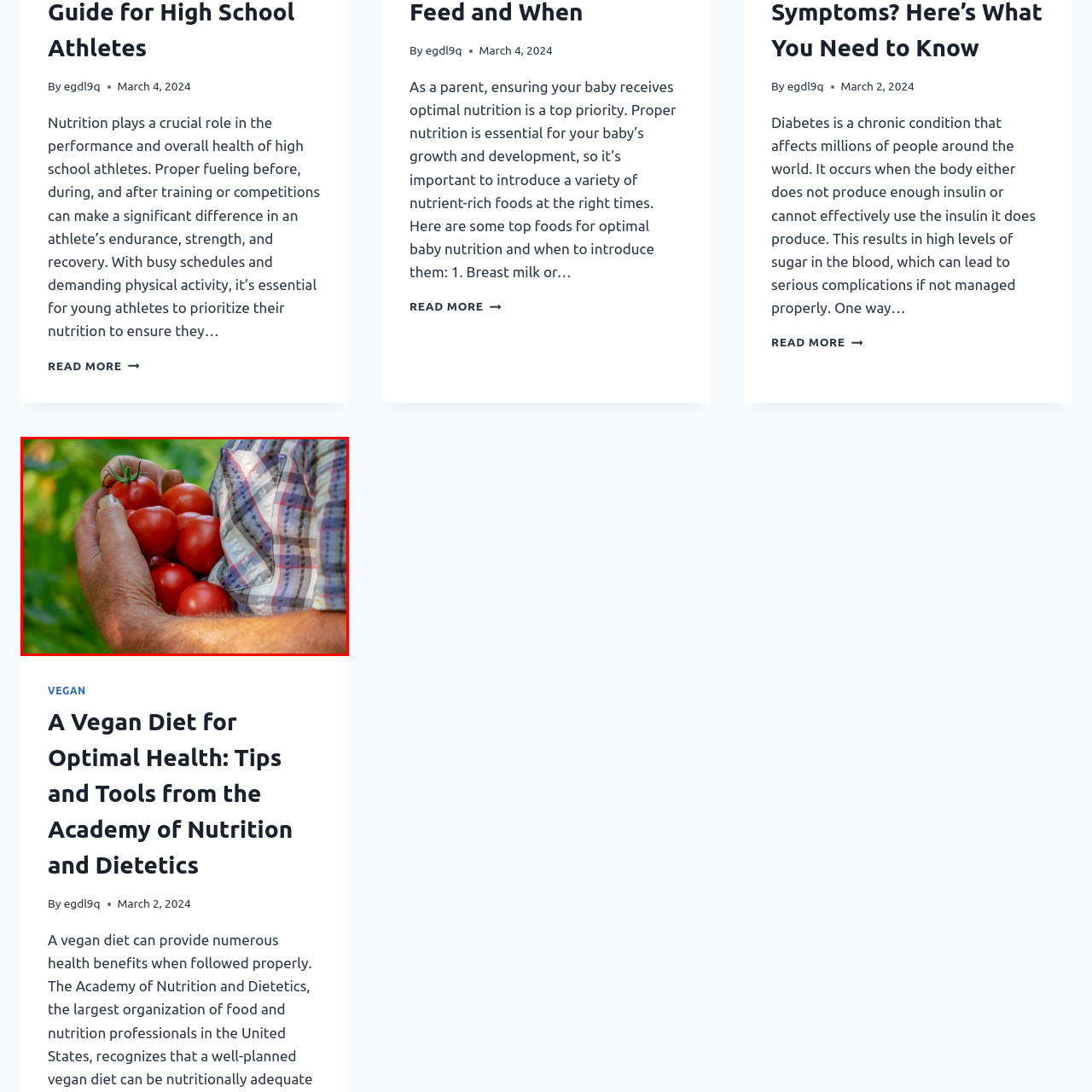Focus on the image outlined in red and offer a detailed answer to the question below, relying on the visual elements in the image:
What is the theme illustrated by the image?

The caption explains that the image beautifully illustrates the theme of fresh, healthy eating and the importance of nutritious, plant-based foods, which is in line with the ideals promoted in discussions about vegan diets.